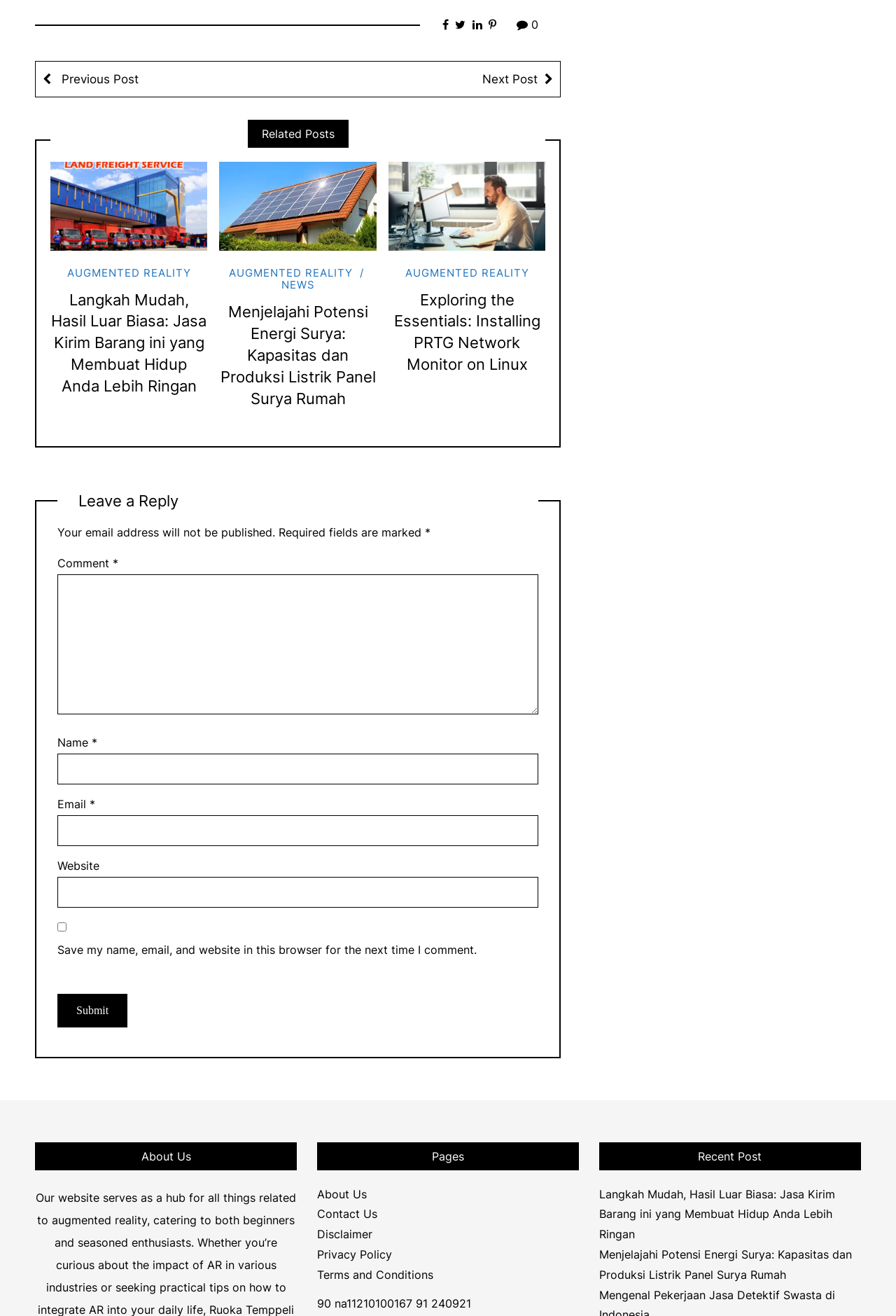Identify and provide the bounding box for the element described by: "Contact Us".

[0.354, 0.917, 0.421, 0.928]